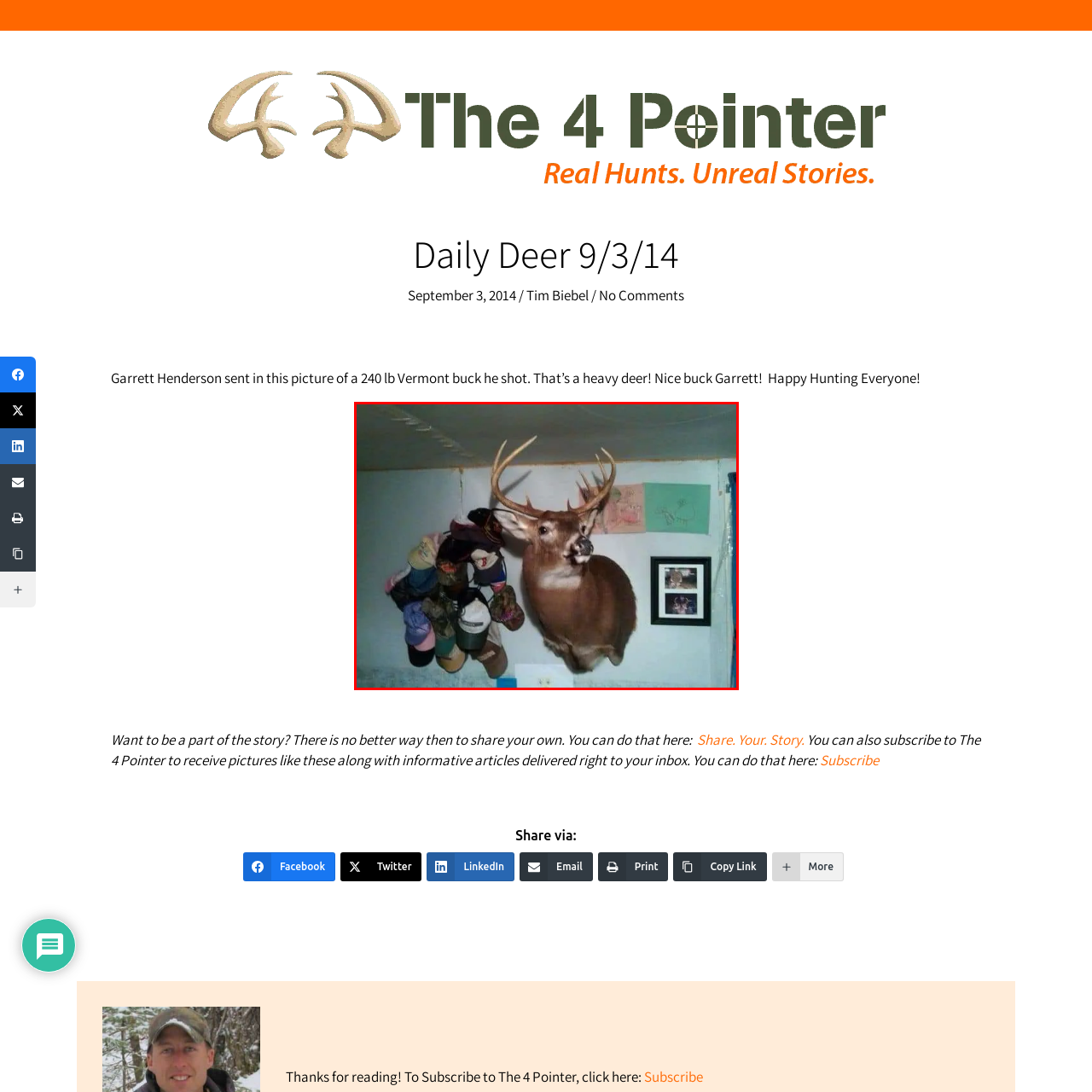Describe in detail the portion of the image that is enclosed within the red boundary.

In this image, we see the mounted head of a majestic deer, likely a buck, showcasing its impressive antlers. The taxidermy display highlights the deer’s lifelike features, including its expressive eyes and finely detailed fur. Surrounding the deer are a collection of colorful baseball caps hanging on a wall, reflecting personal mementos and perhaps a love for outdoor activities. Additionally, there is a framed picture near the deer, suggesting cherished memories or family moments. The decor hints at a rustic, homey atmosphere, likely in a setting where hunting is celebrated and remembered. This photograph was sent in by Garrett Henderson, who noted that this particular deer weighed 240 pounds, adding a sense of pride and accomplishment to the display.